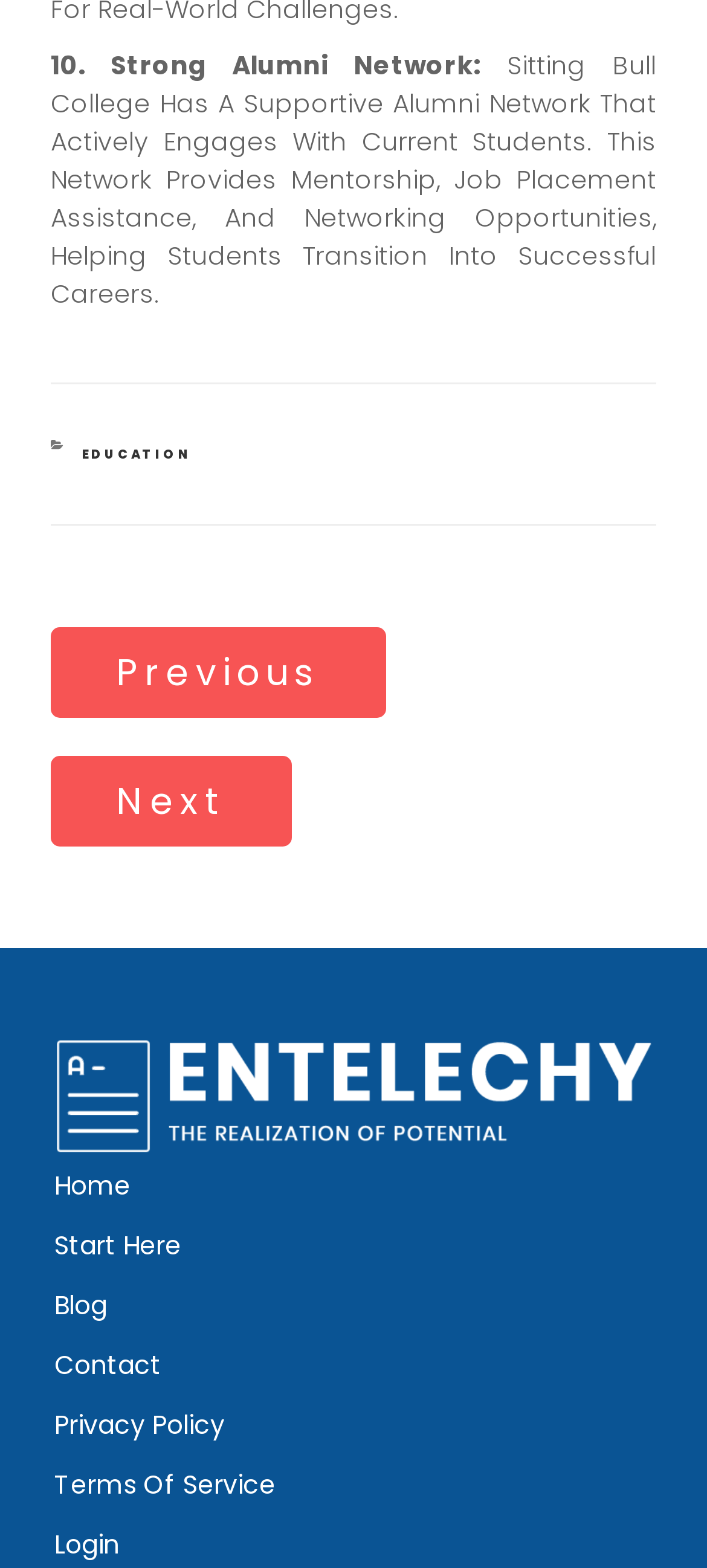Provide the bounding box coordinates for the specified HTML element described in this description: "Terms of Service". The coordinates should be four float numbers ranging from 0 to 1, in the format [left, top, right, bottom].

[0.077, 0.935, 0.39, 0.958]